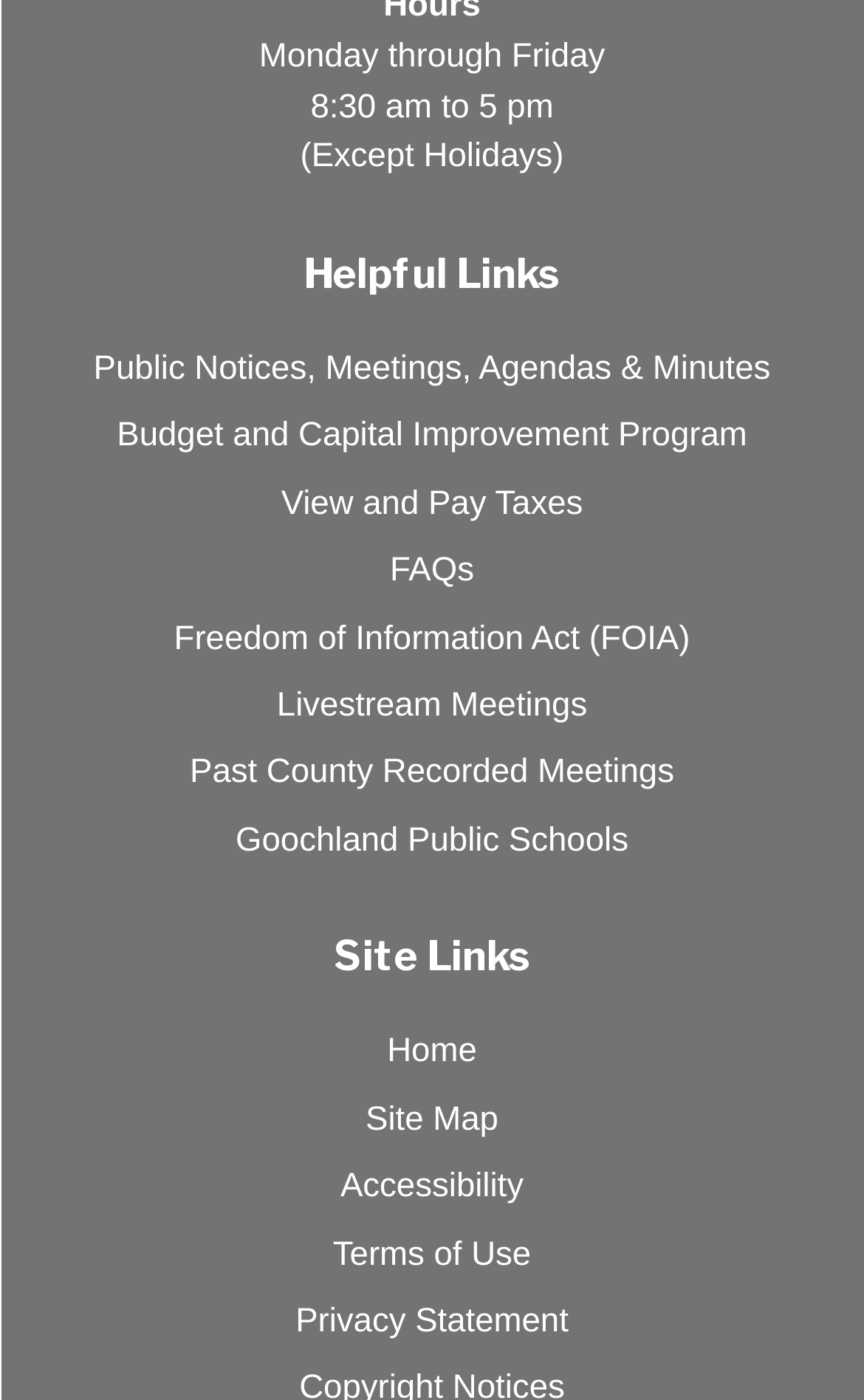Find the coordinates for the bounding box of the element with this description: "2025 Community of Practice Residency".

None